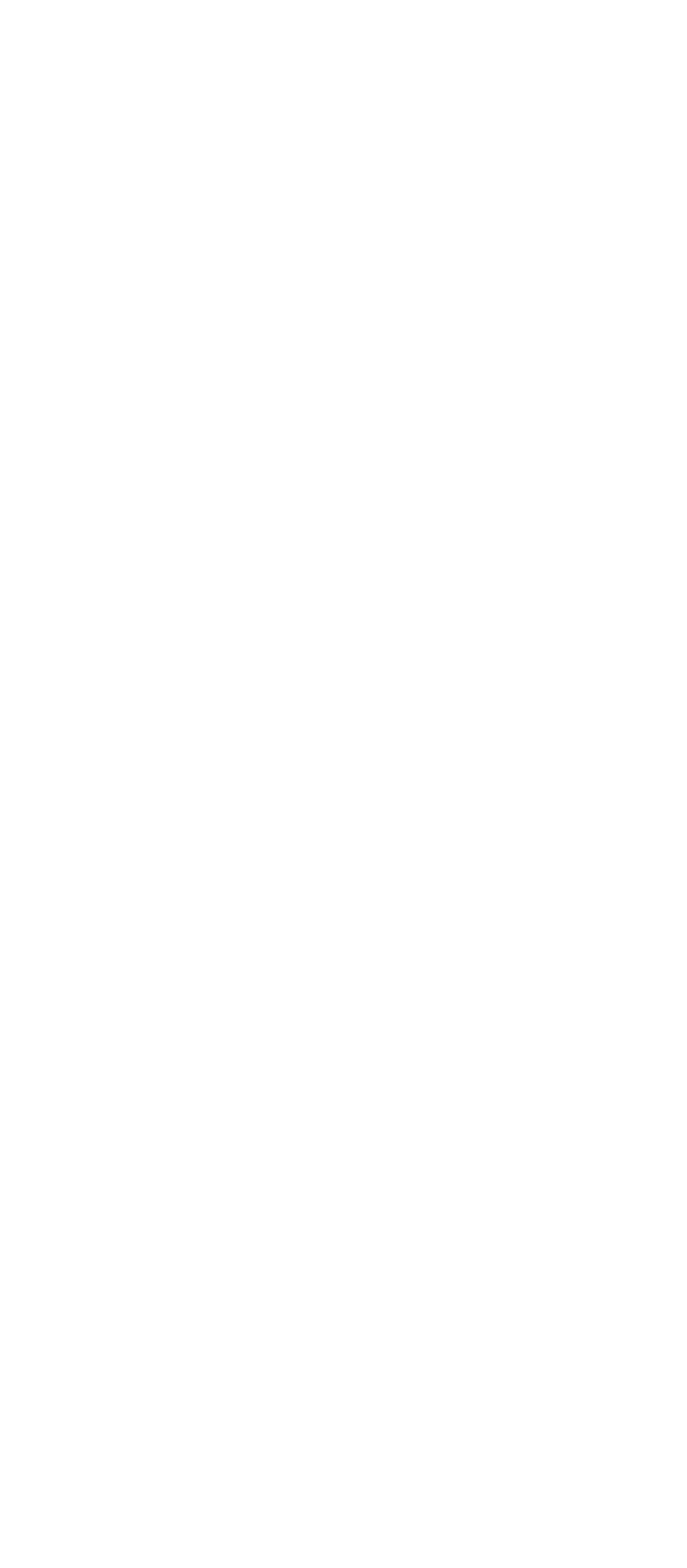Given the description of a UI element: "Download", identify the bounding box coordinates of the matching element in the webpage screenshot.

[0.689, 0.666, 0.949, 0.701]